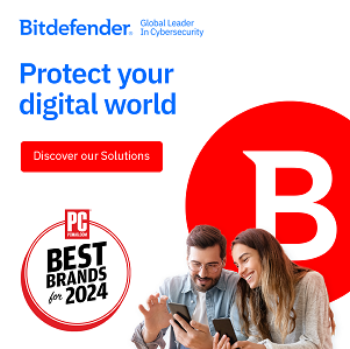Give a one-word or short phrase answer to this question: 
What is the shape of the Bitdefender logo?

Stylized letter 'B'